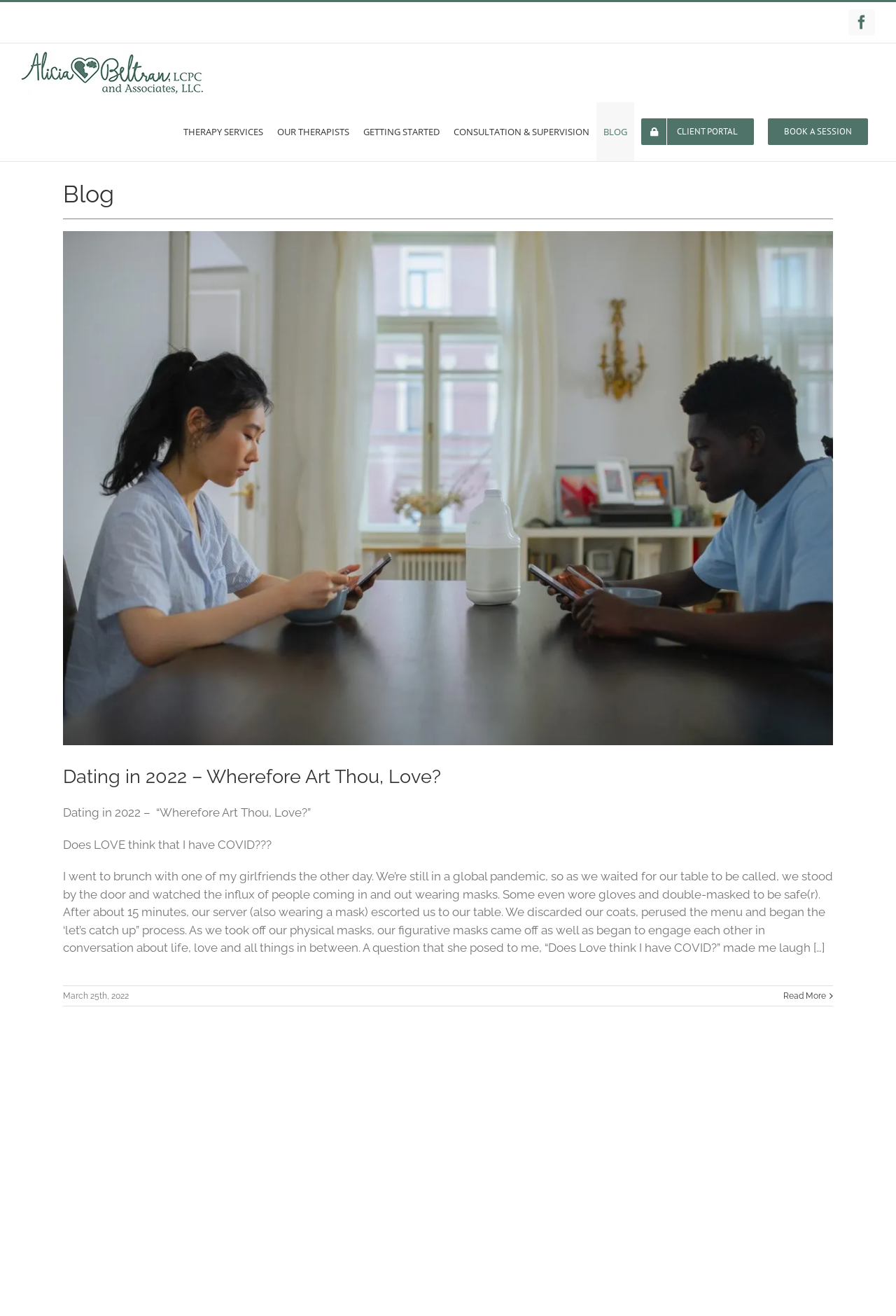Show me the bounding box coordinates of the clickable region to achieve the task as per the instruction: "Go to Top".

[0.904, 0.663, 0.941, 0.681]